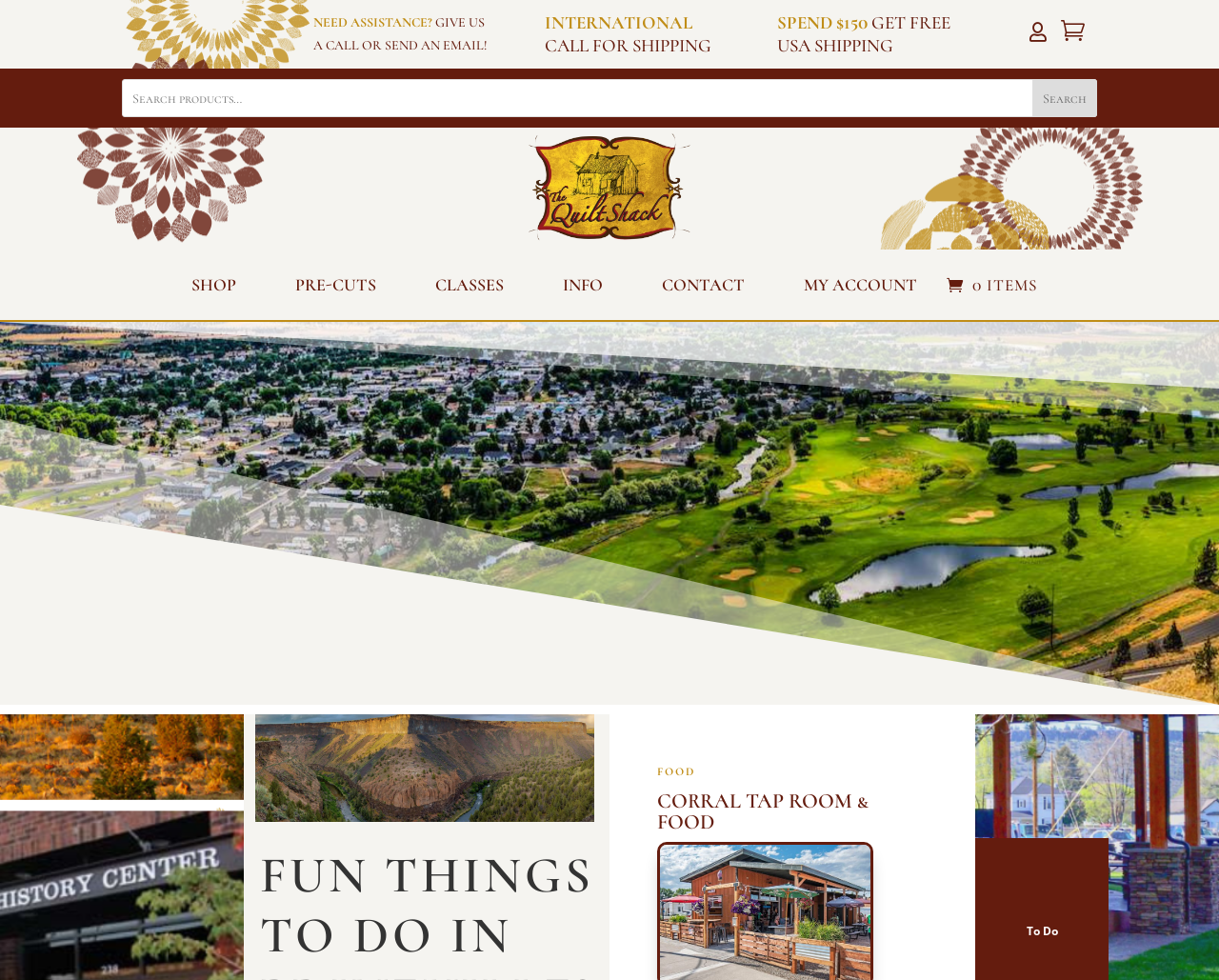Please indicate the bounding box coordinates of the element's region to be clicked to achieve the instruction: "Check out CORRAL TAP ROOM & FOOD". Provide the coordinates as four float numbers between 0 and 1, i.e., [left, top, right, bottom].

[0.539, 0.806, 0.761, 0.859]